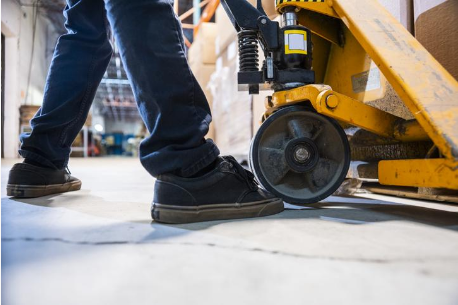Please answer the following question using a single word or phrase: 
What type of environment is suggested by the background?

Busy work environment